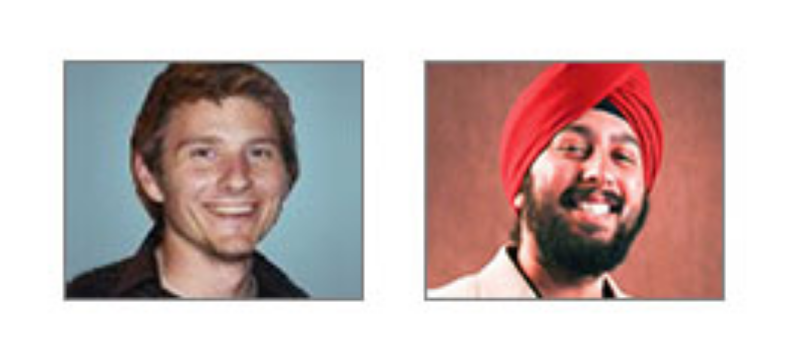What is the man on the right wearing on his head?
We need a detailed and exhaustive answer to the question. Please elaborate.

The caption describes the man on the right as wearing a red turban, which is part of his overall appearance that conveys a sense of warmth and confidence.